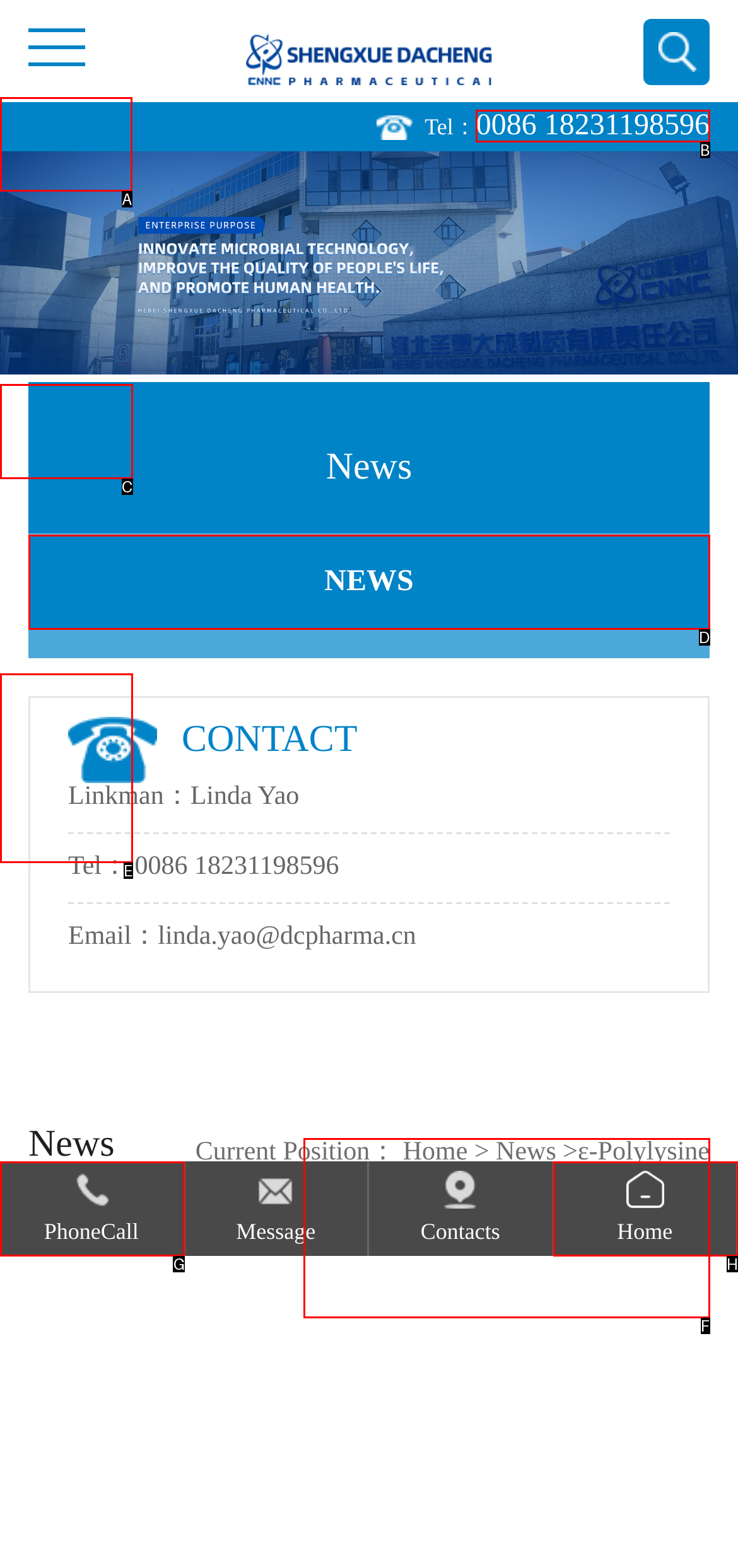Which HTML element should be clicked to complete the task: Click Home? Answer with the letter of the corresponding option.

A